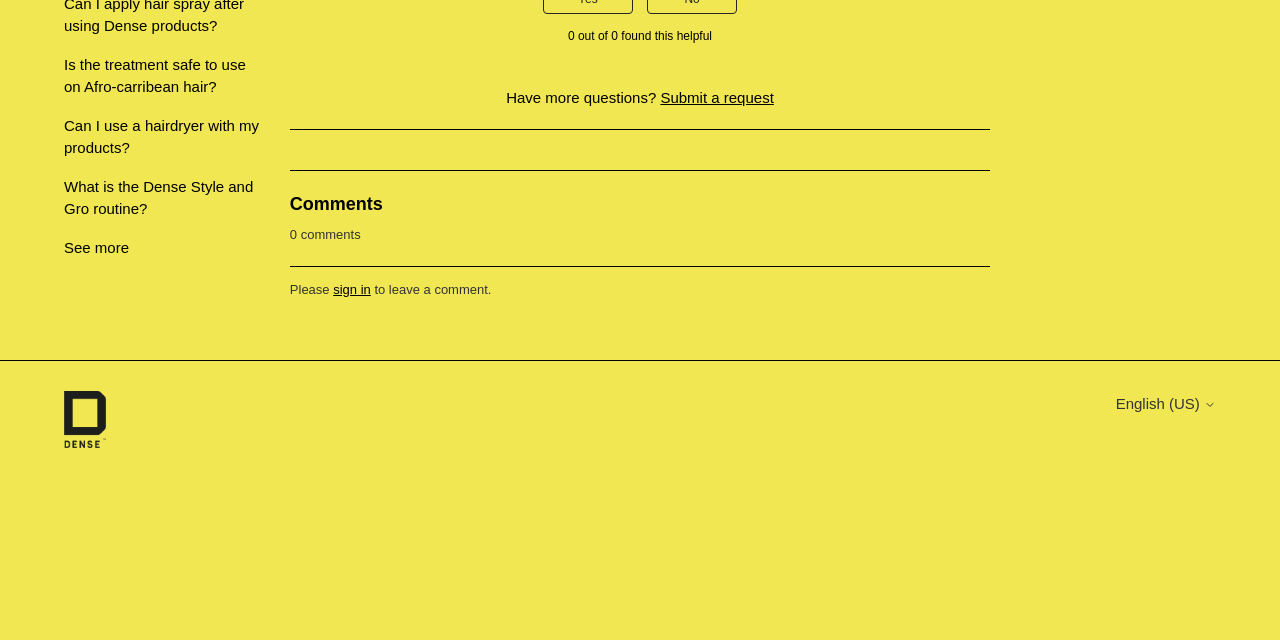Identify the bounding box for the UI element specified in this description: "parent_node: English (US)". The coordinates must be four float numbers between 0 and 1, formatted as [left, top, right, bottom].

[0.833, 0.595, 0.853, 0.661]